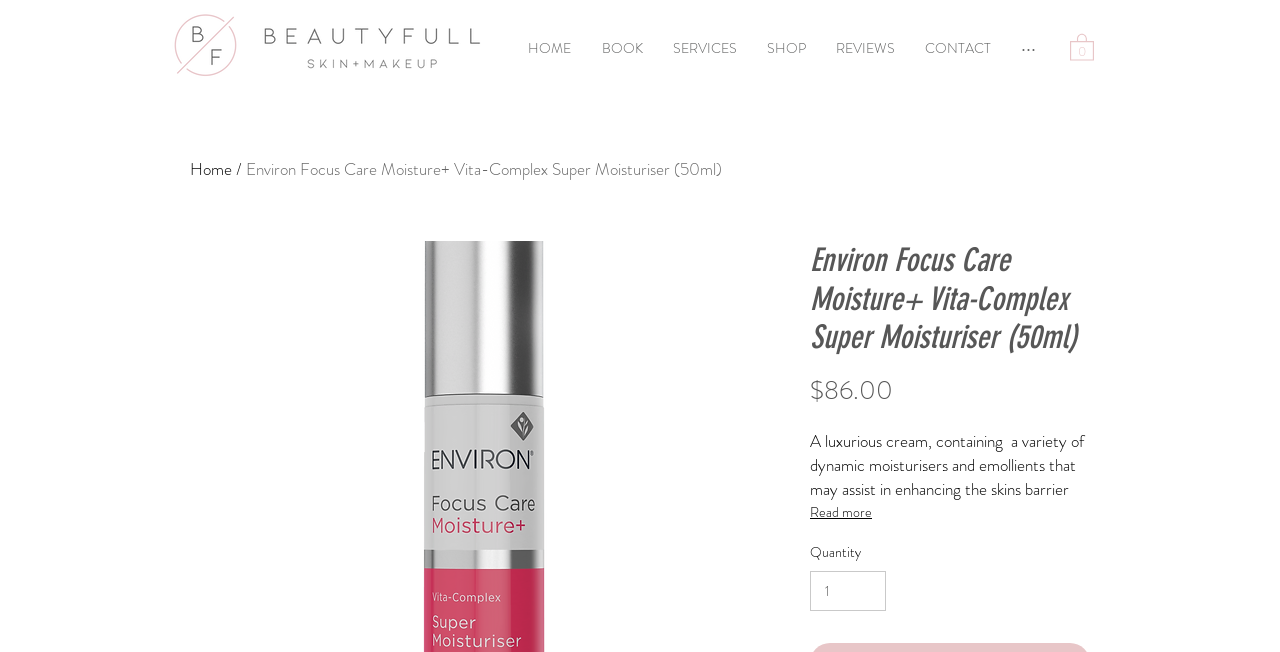Using the element description aria-label="Instagram - White Circle", predict the bounding box coordinates for the UI element. Provide the coordinates in (top-left x, top-left y, bottom-right x, bottom-right y) format with values ranging from 0 to 1.

[0.192, 0.24, 0.564, 0.277]